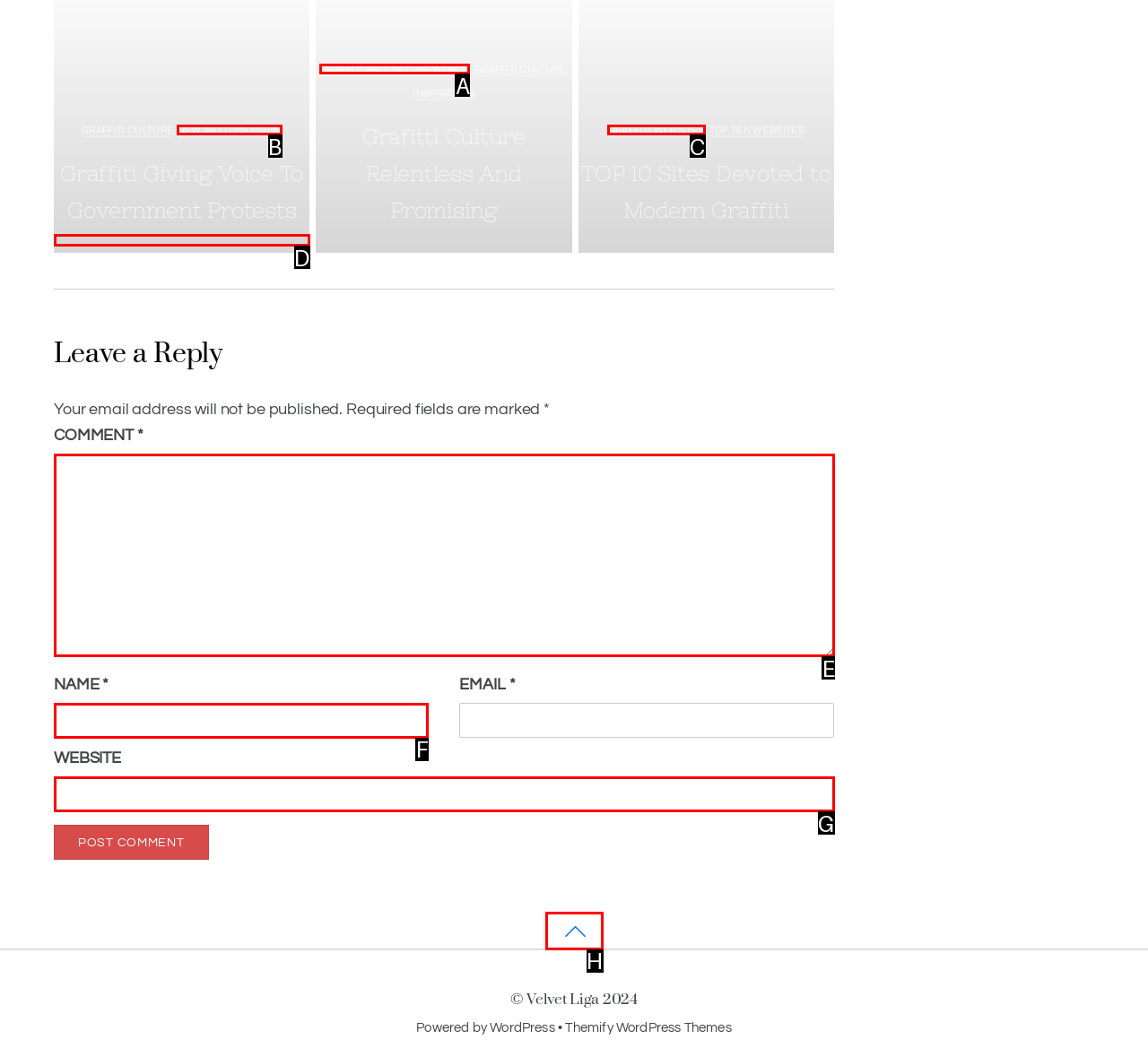Select the letter associated with the UI element you need to click to perform the following action: Enter a comment in the COMMENT field
Reply with the correct letter from the options provided.

E